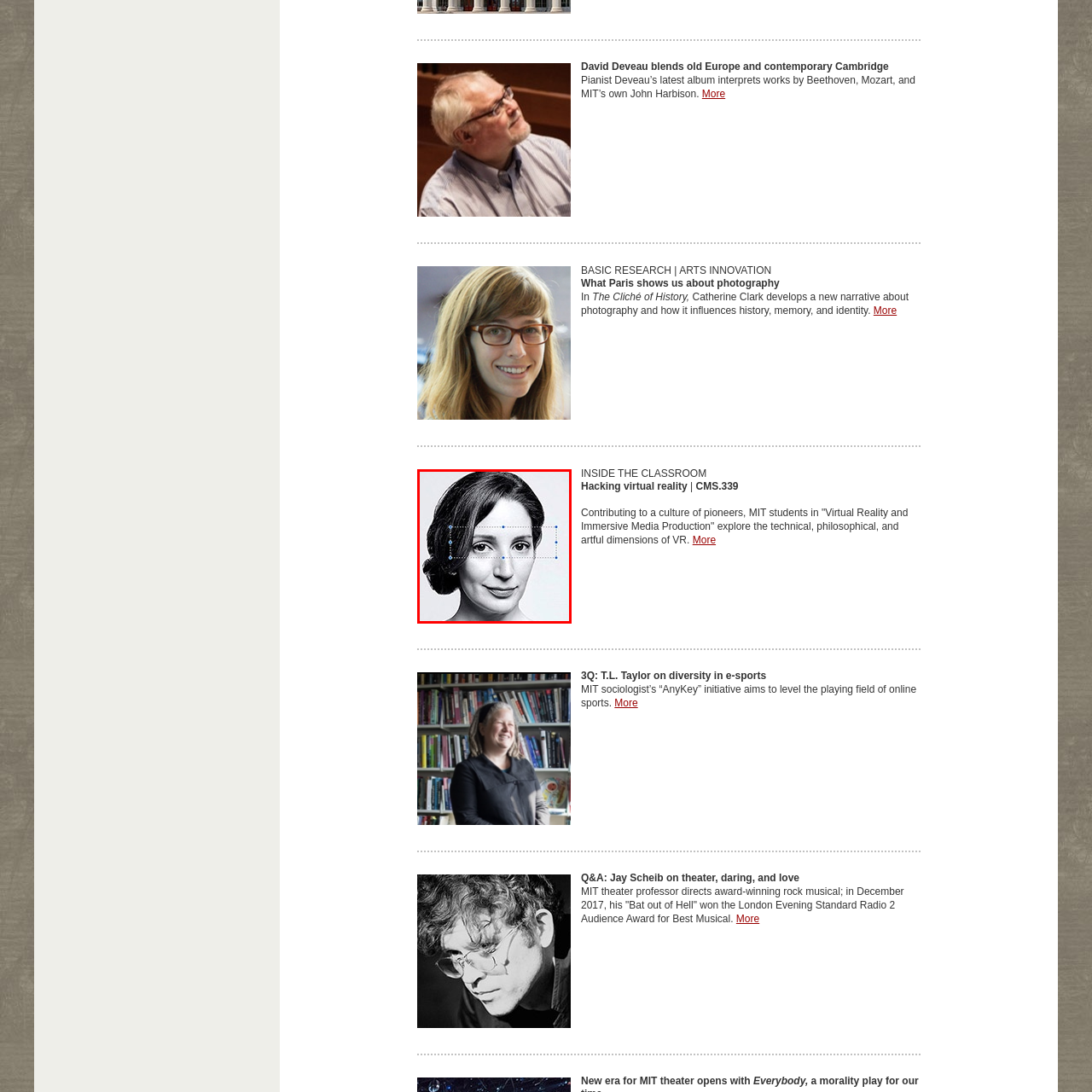What is the background of the portrait?
Observe the image inside the red bounding box and answer the question using only one word or a short phrase.

Stark